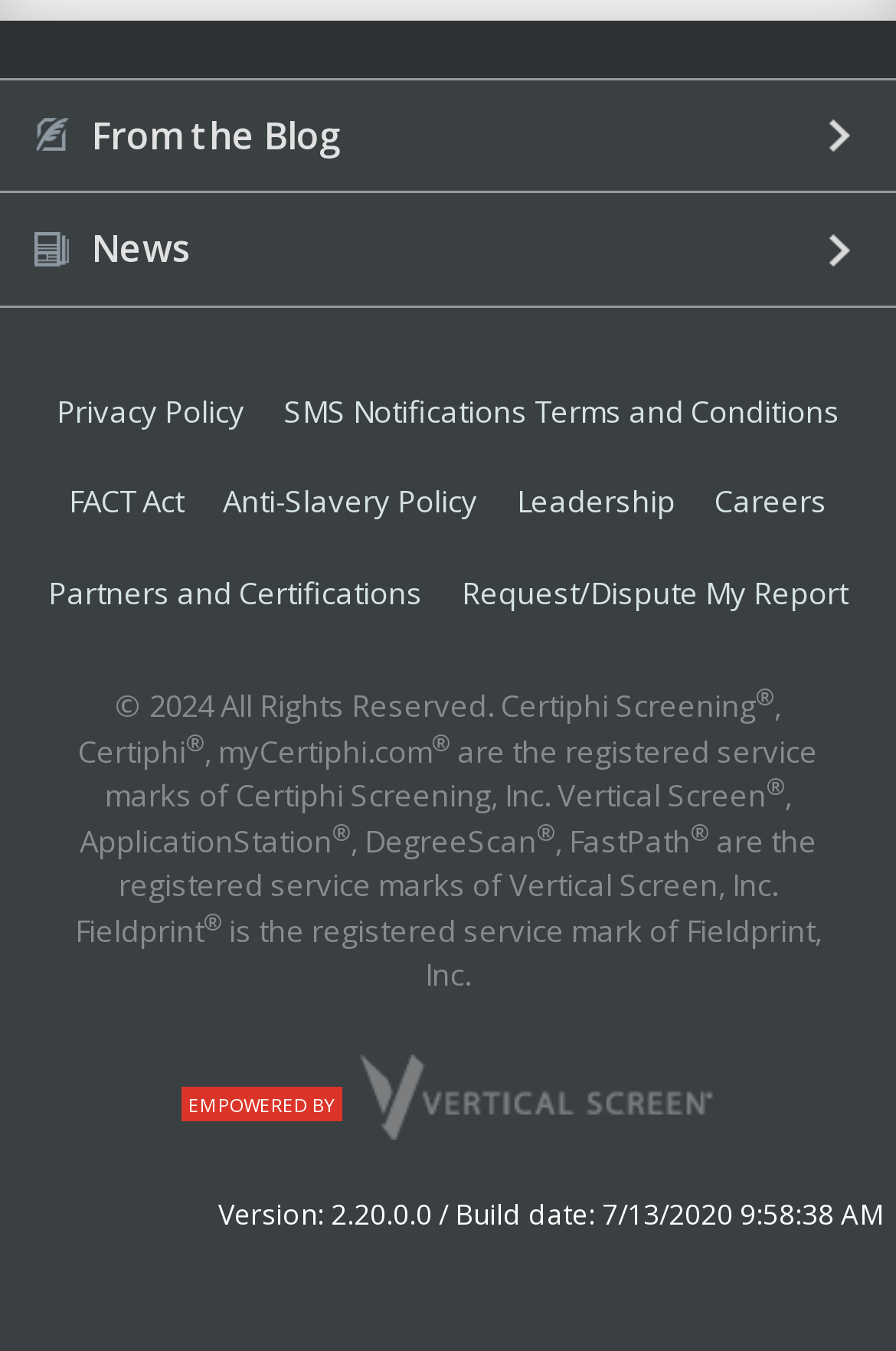Determine the bounding box of the UI component based on this description: "Privacy policy". The bounding box coordinates should be four float values between 0 and 1, i.e., [left, top, right, bottom].

None